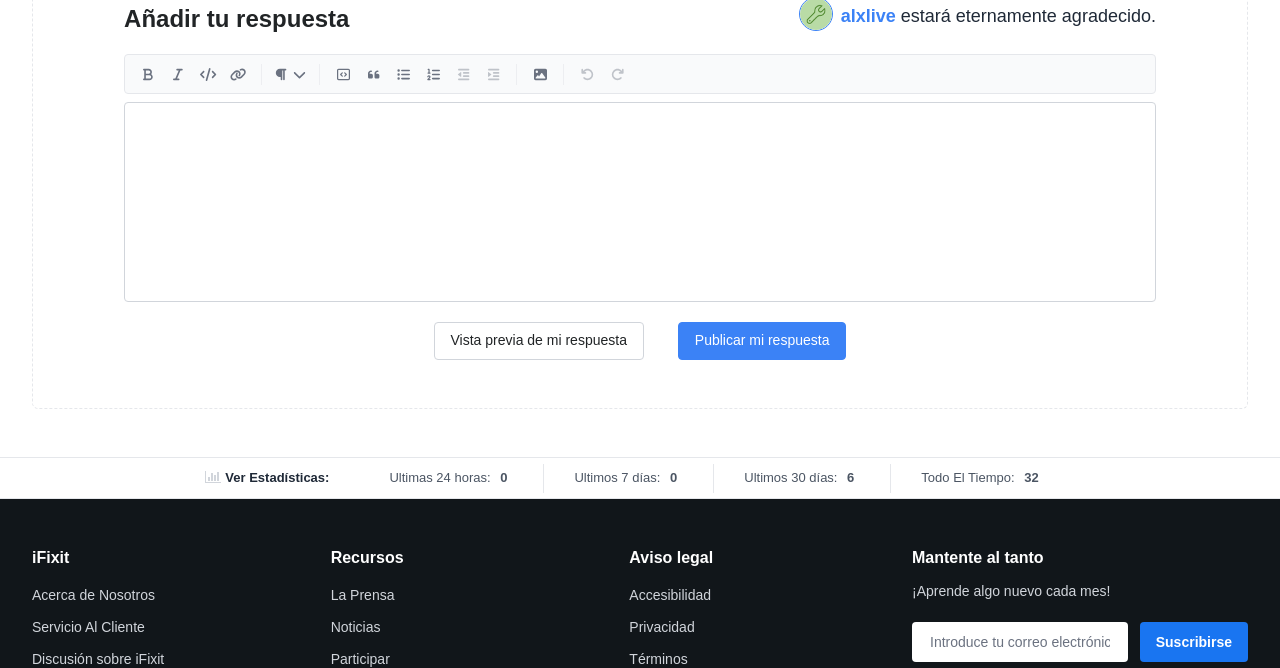Find the bounding box coordinates for the HTML element specified by: "EncabezadoSubencabezadoPárrafo".

[0.097, 0.081, 0.903, 0.452]